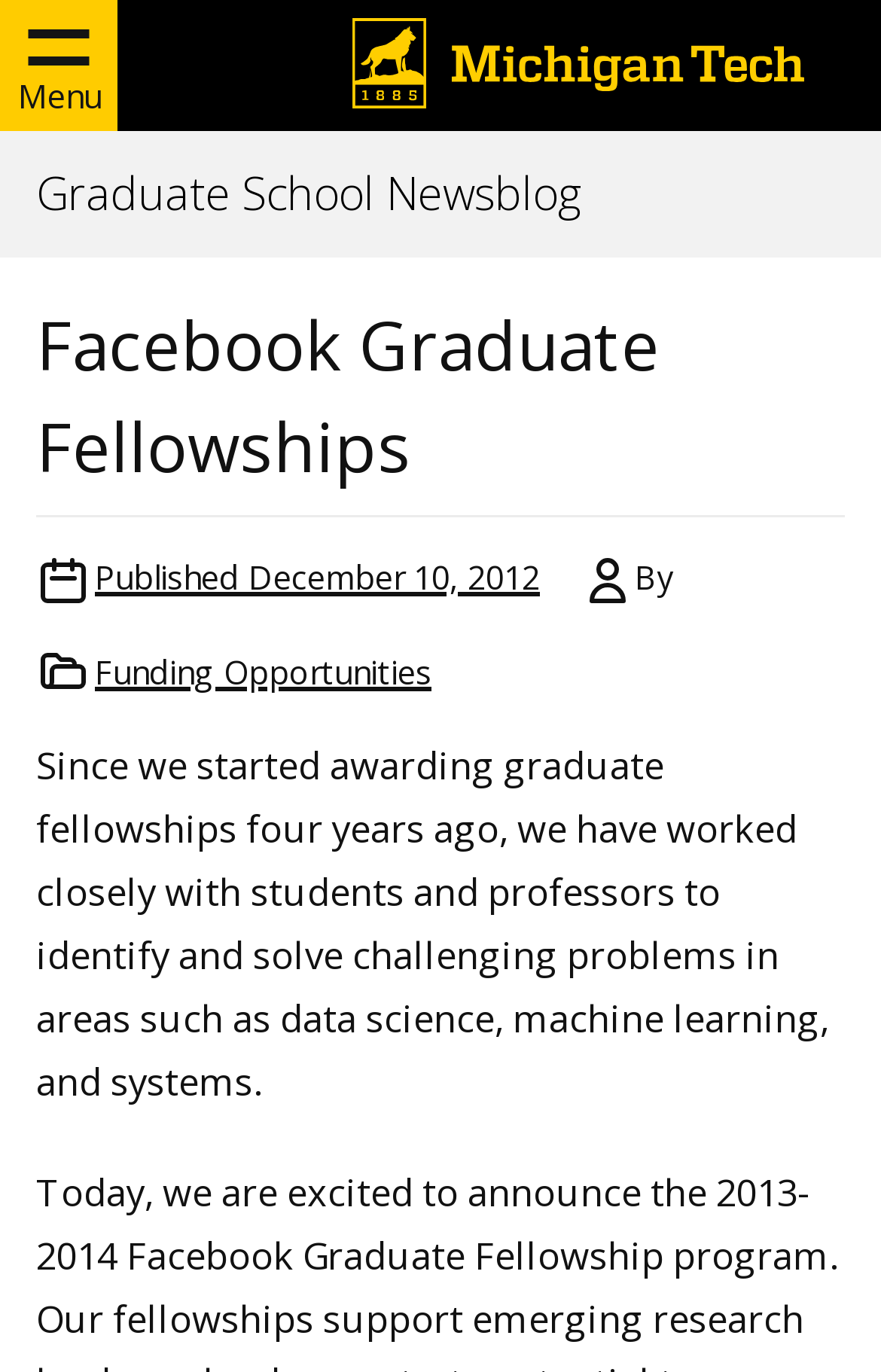Provide the bounding box coordinates, formatted as (top-left x, top-left y, bottom-right x, bottom-right y), with all values being floating point numbers between 0 and 1. Identify the bounding box of the UI element that matches the description: alt="Michigan Tech Logo"

[0.394, 0.013, 0.917, 0.08]